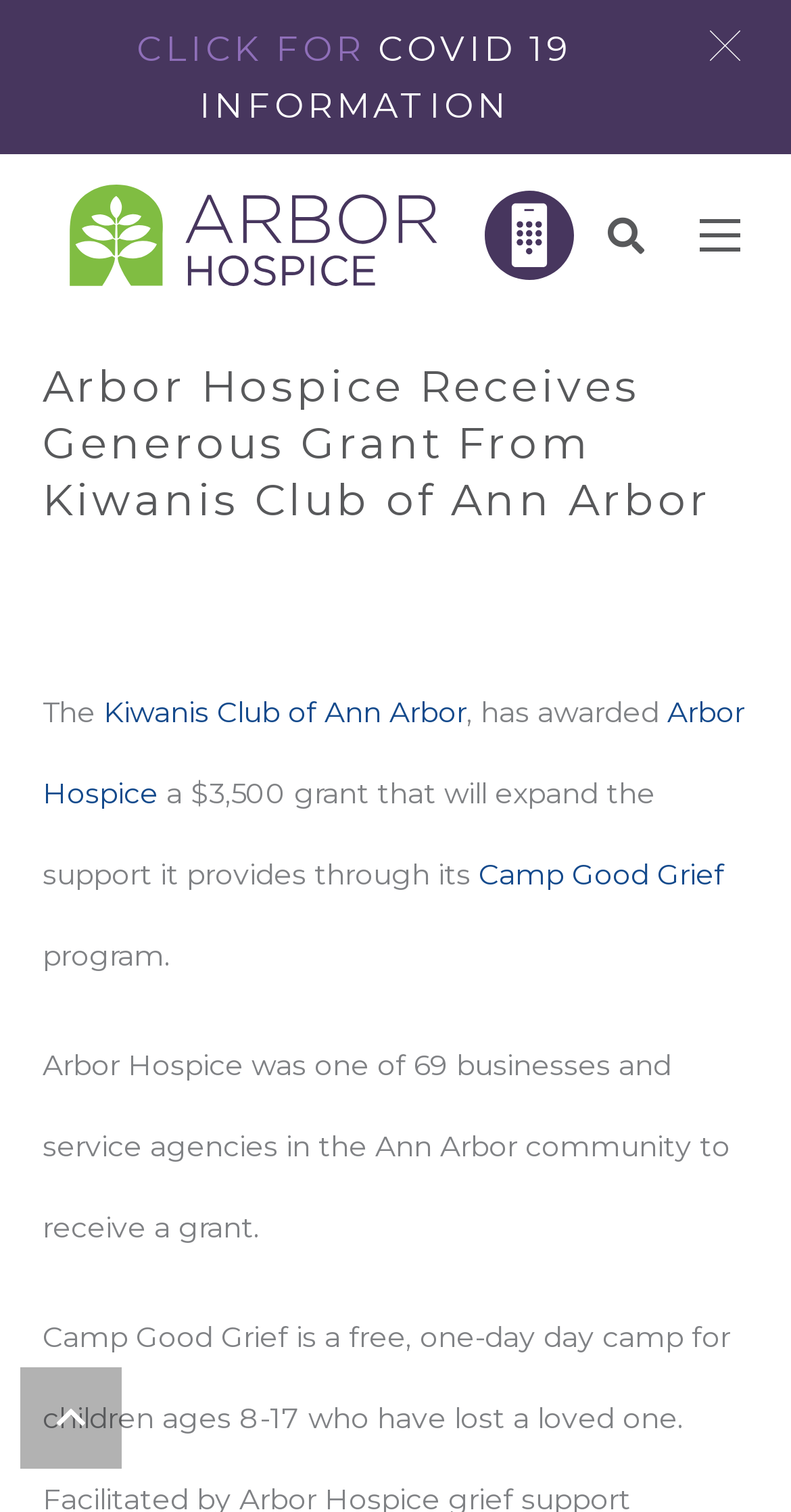Determine the bounding box coordinates for the area that needs to be clicked to fulfill this task: "Click the search button". The coordinates must be given as four float numbers between 0 and 1, i.e., [left, top, right, bottom].

[0.741, 0.102, 0.842, 0.209]